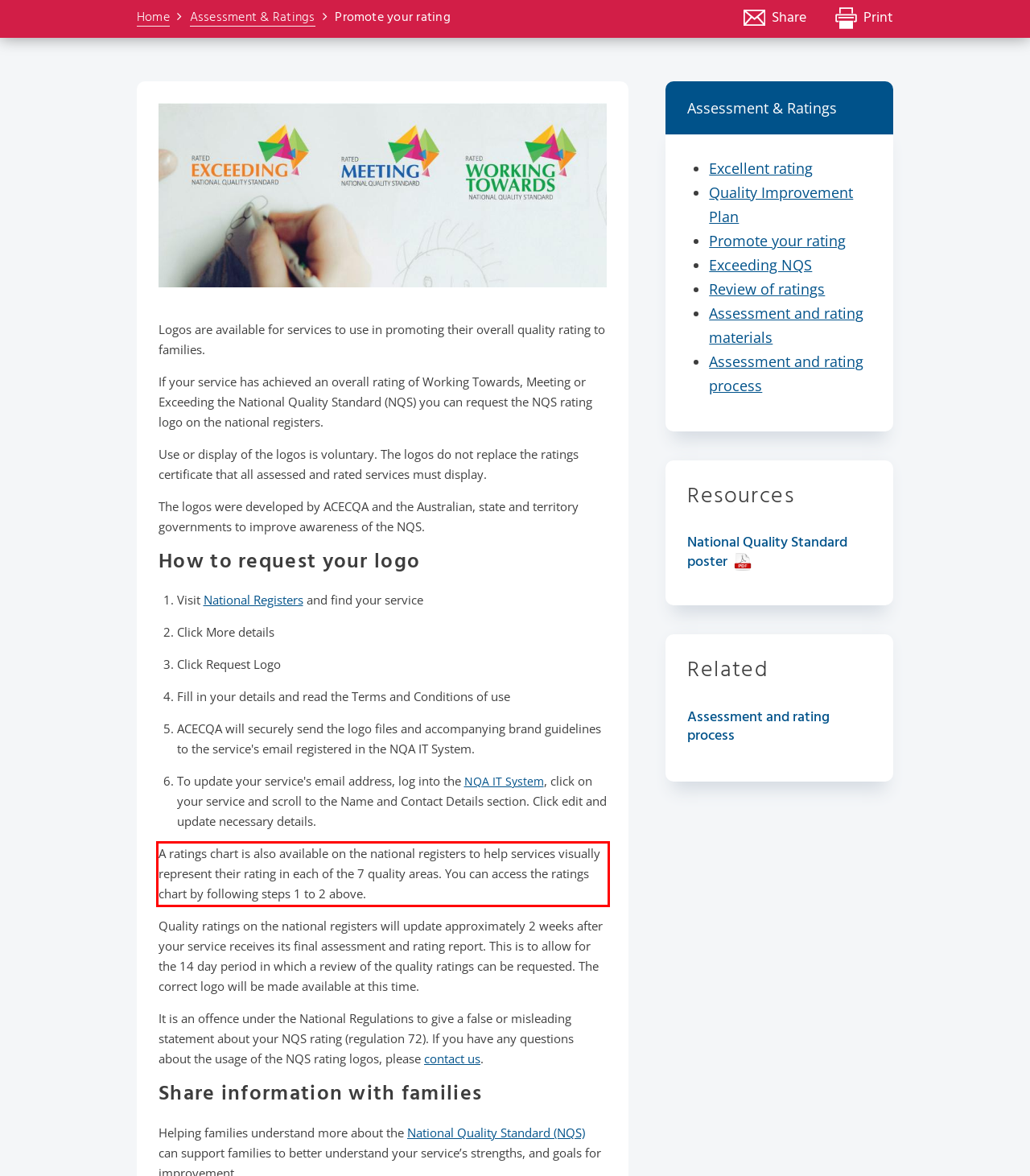In the given screenshot, locate the red bounding box and extract the text content from within it.

A ratings chart is also available on the national registers to help services visually represent their rating in each of the 7 quality areas. You can access the ratings chart by following steps 1 to 2 above.